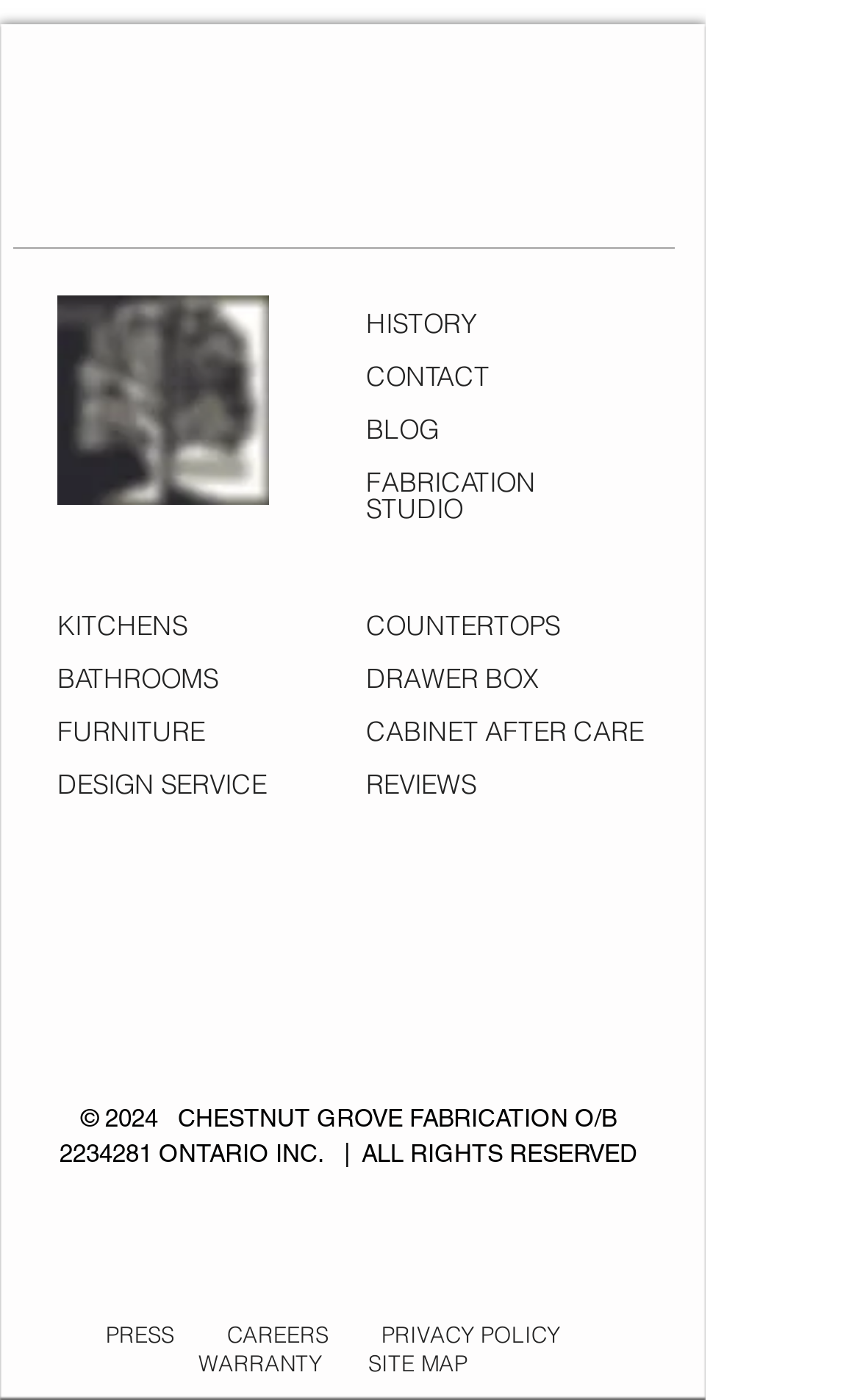Give the bounding box coordinates for the element described as: "aria-label="Black Facebook Icon"".

[0.387, 0.724, 0.462, 0.77]